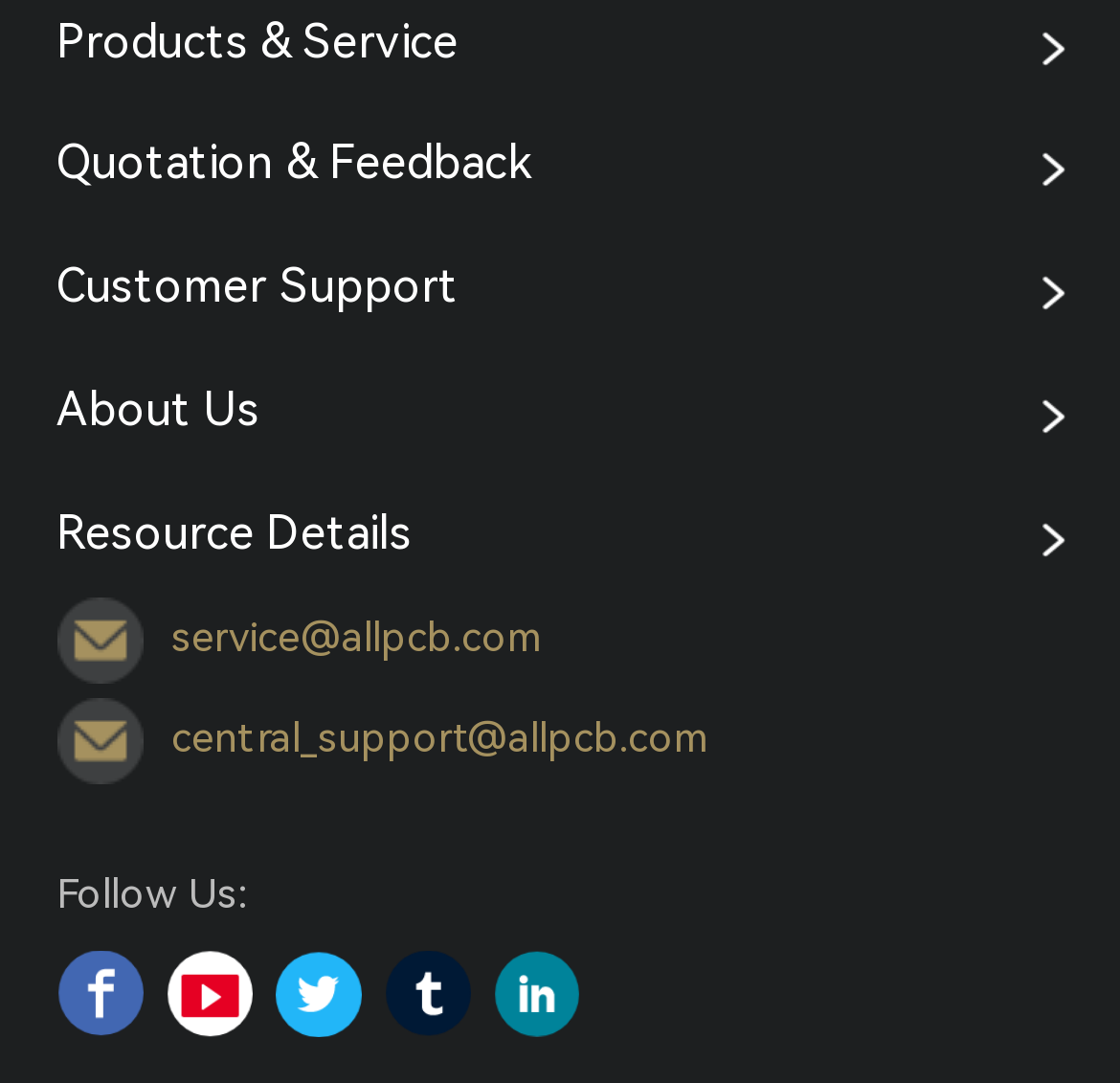Use a single word or phrase to answer the question:
What is the contact email address?

central_support@allpcb.com